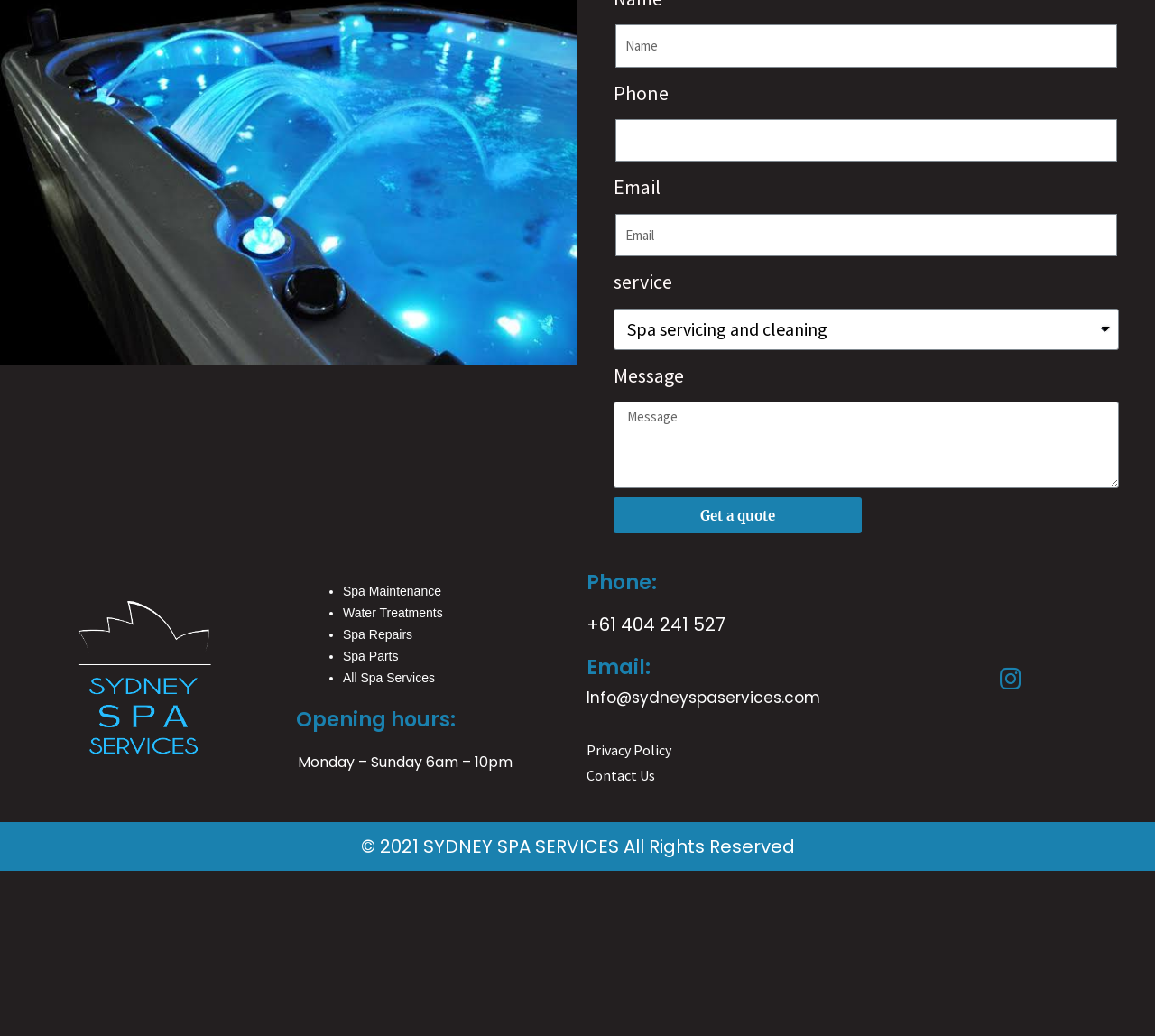Please analyze the image and give a detailed answer to the question:
What is the company's email address?

The company's email address is listed in the contact information section as 'Info@sydneyspaservices.com', which can be used to contact them via email.